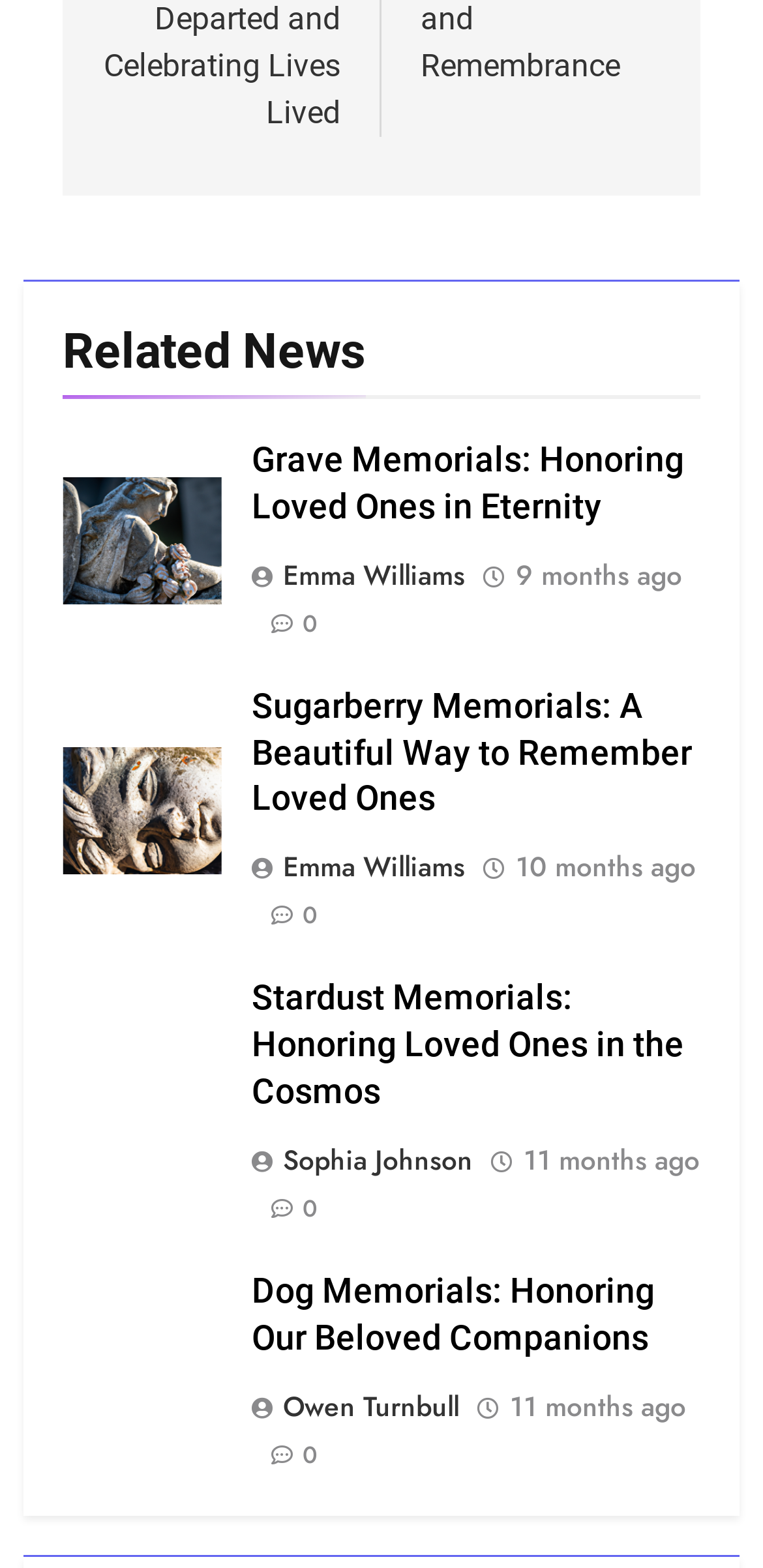Please locate the bounding box coordinates of the element that should be clicked to complete the given instruction: "View article by Emma Williams".

[0.329, 0.354, 0.627, 0.379]